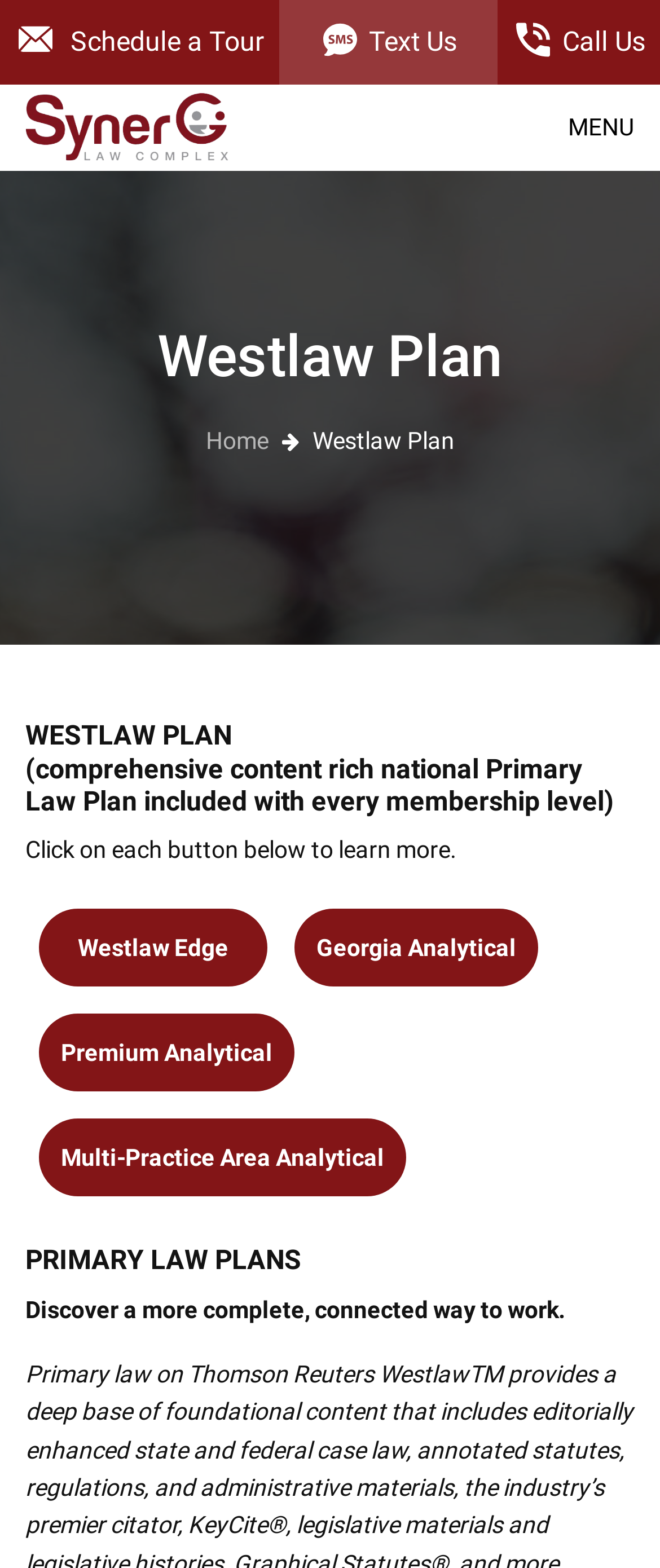Based on the image, provide a detailed and complete answer to the question: 
How many buttons are there below the main heading?

I counted the buttons below the main heading, which are Westlaw Edge, Georgia Analytical, Premium Analytical, and Multi-Practice Area Analytical. Therefore, there are 4 buttons in total.